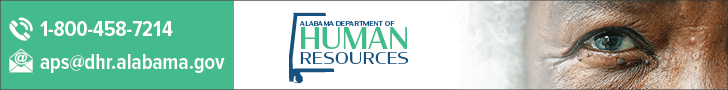Examine the image carefully and respond to the question with a detailed answer: 
What is depicted on the right side of the banner?

The right side of the banner features a close-up of an elderly person's eye, which conveys a sense of care and attention to the needs of older citizens, highlighting the department's focus on elder abuse prevention and support.